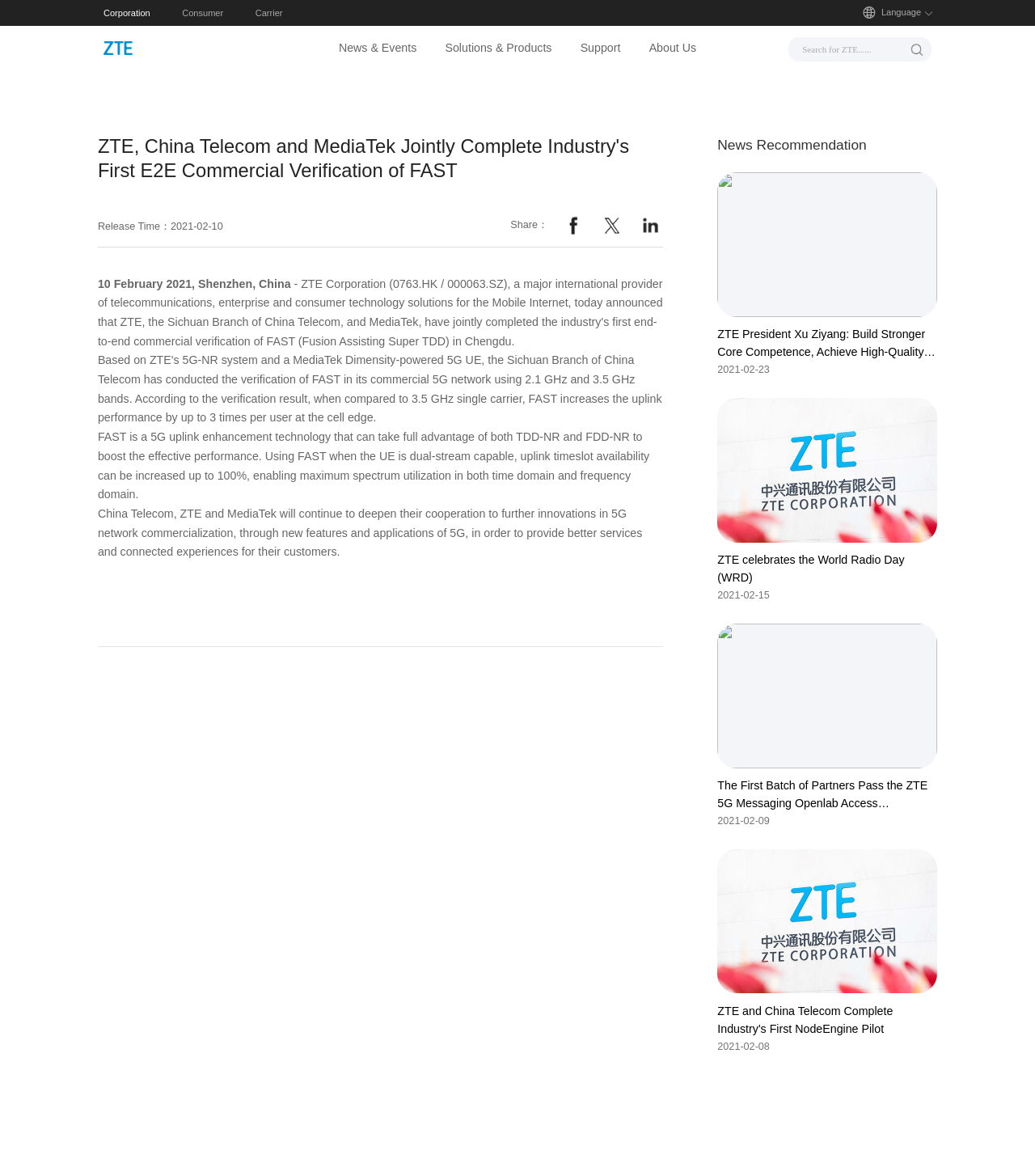Provide a thorough and detailed response to the question by examining the image: 
How many news recommendations are listed?

I counted the number of news recommendations by looking at the 'News Recommendation' heading and the four link elements that follow it, each with a heading and a date.